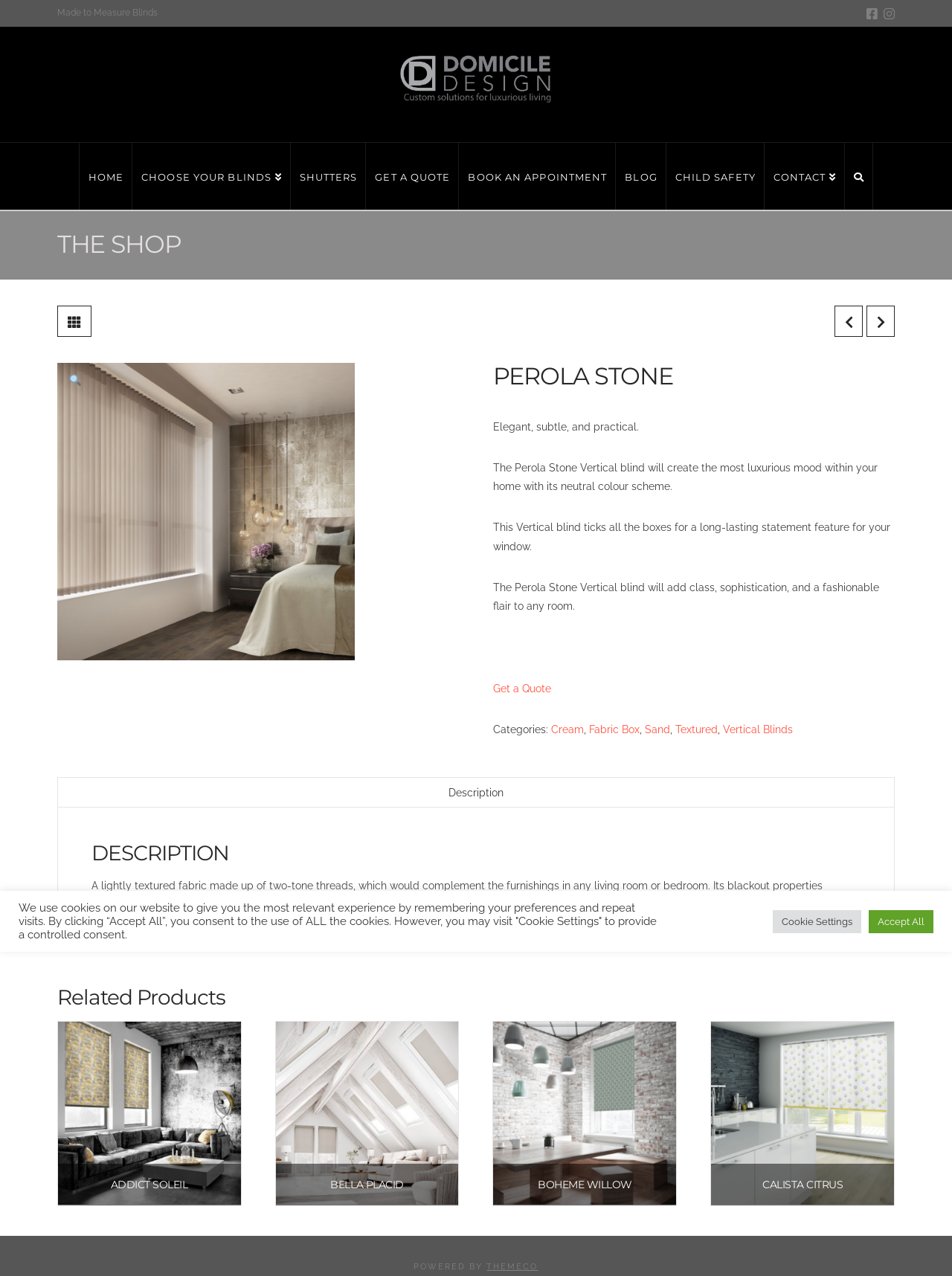Using the description "Read More", locate and provide the bounding box of the UI element.

[0.759, 0.953, 0.927, 0.973]